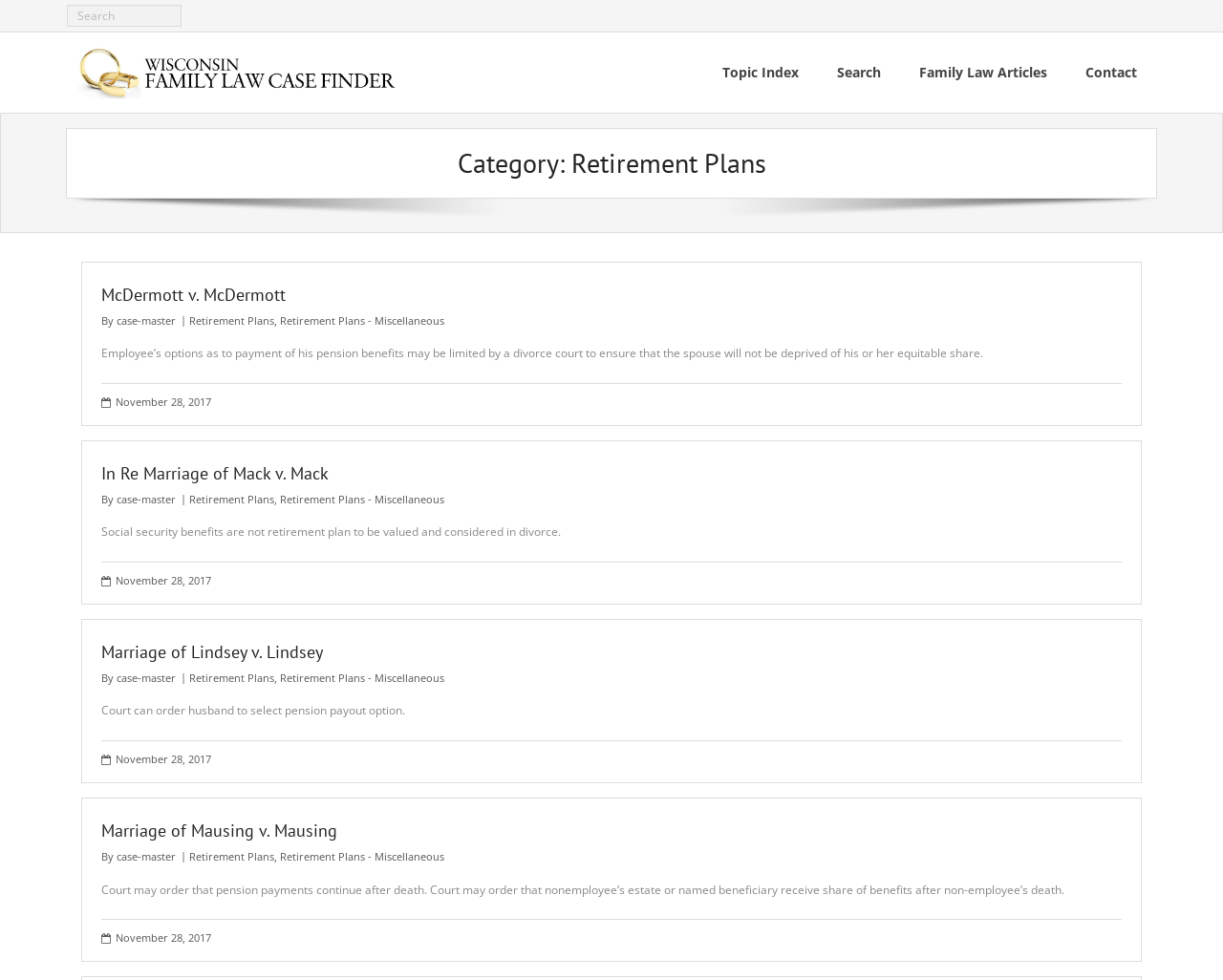Locate the bounding box coordinates of the clickable element to fulfill the following instruction: "Contact the website administrator". Provide the coordinates as four float numbers between 0 and 1 in the format [left, top, right, bottom].

[0.872, 0.033, 0.945, 0.115]